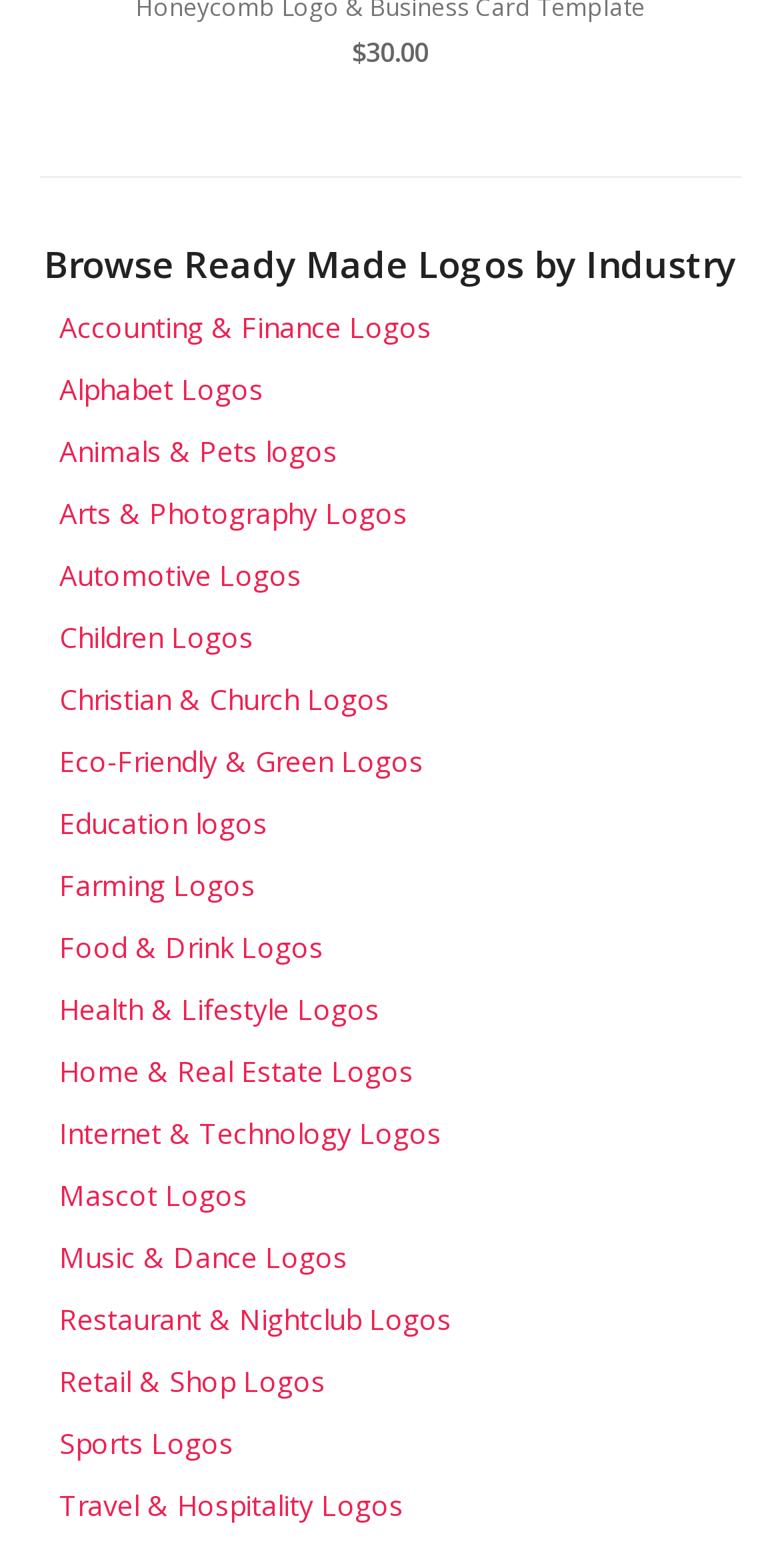Locate the bounding box coordinates of the element that should be clicked to execute the following instruction: "View latest post about Family Island Unlimited Energy Cheats".

None